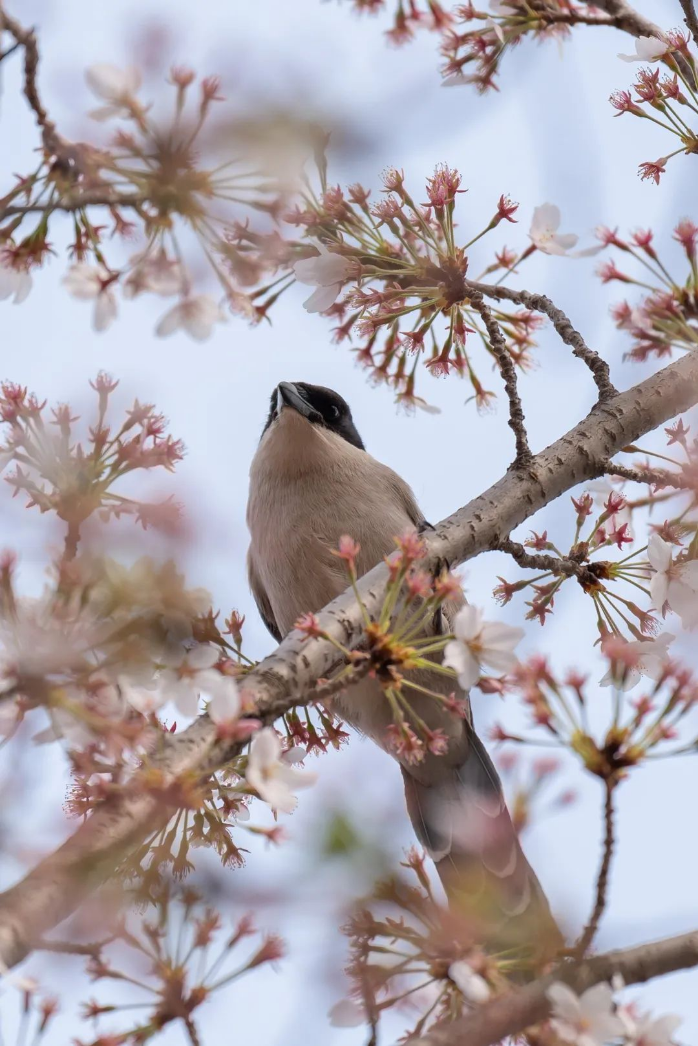Analyze the image and give a detailed response to the question:
What does the scene symbolize?

The caption explicitly states that the enchanting scene captures the essence of spring, which symbolizes renewal and the fleeting beauty of life, highlighting the cyclical nature of life and the importance of appreciating its beauty.